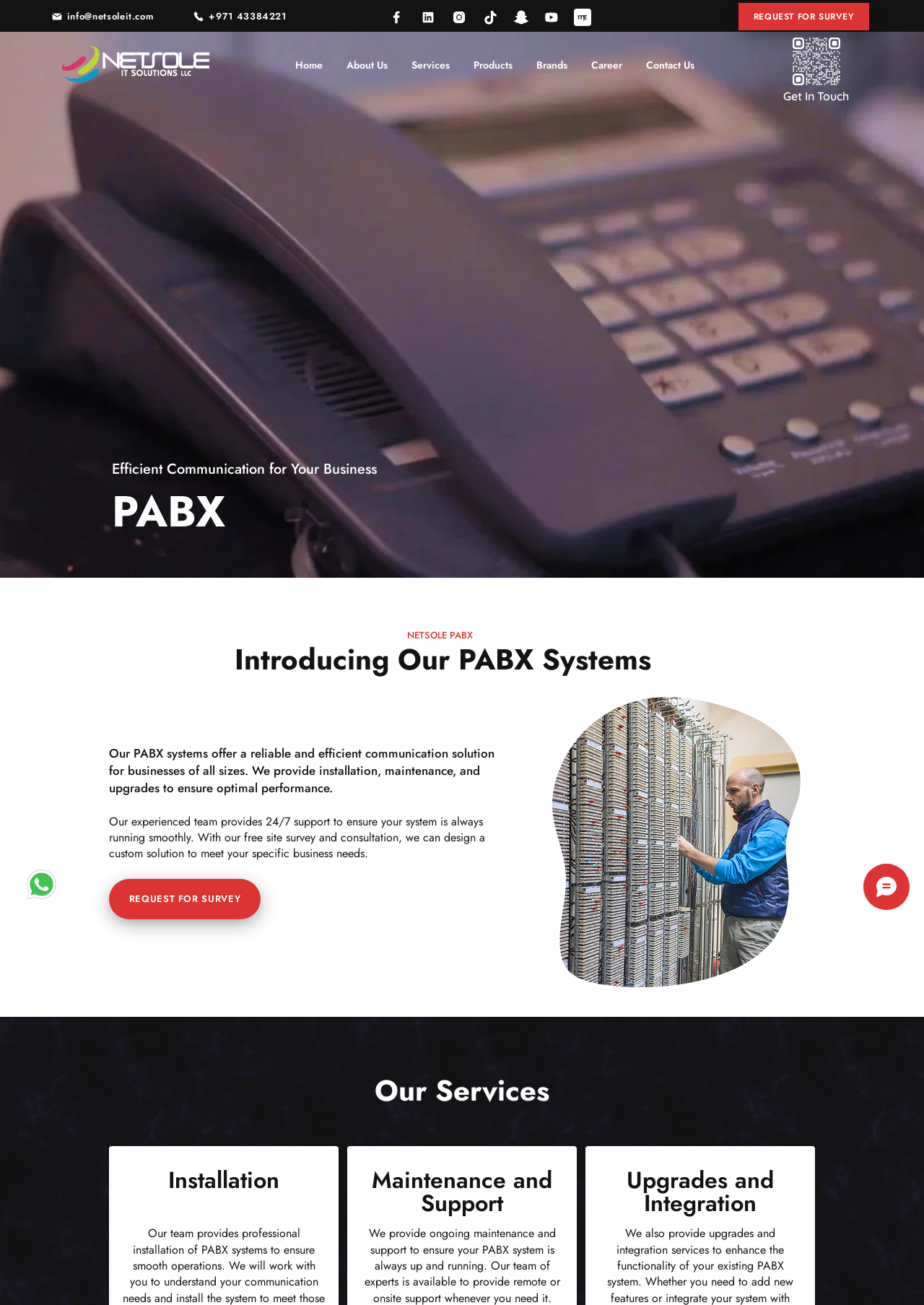Identify the bounding box coordinates of the element that should be clicked to fulfill this task: "Call the company". The coordinates should be provided as four float numbers between 0 and 1, i.e., [left, top, right, bottom].

[0.193, 0.005, 0.326, 0.02]